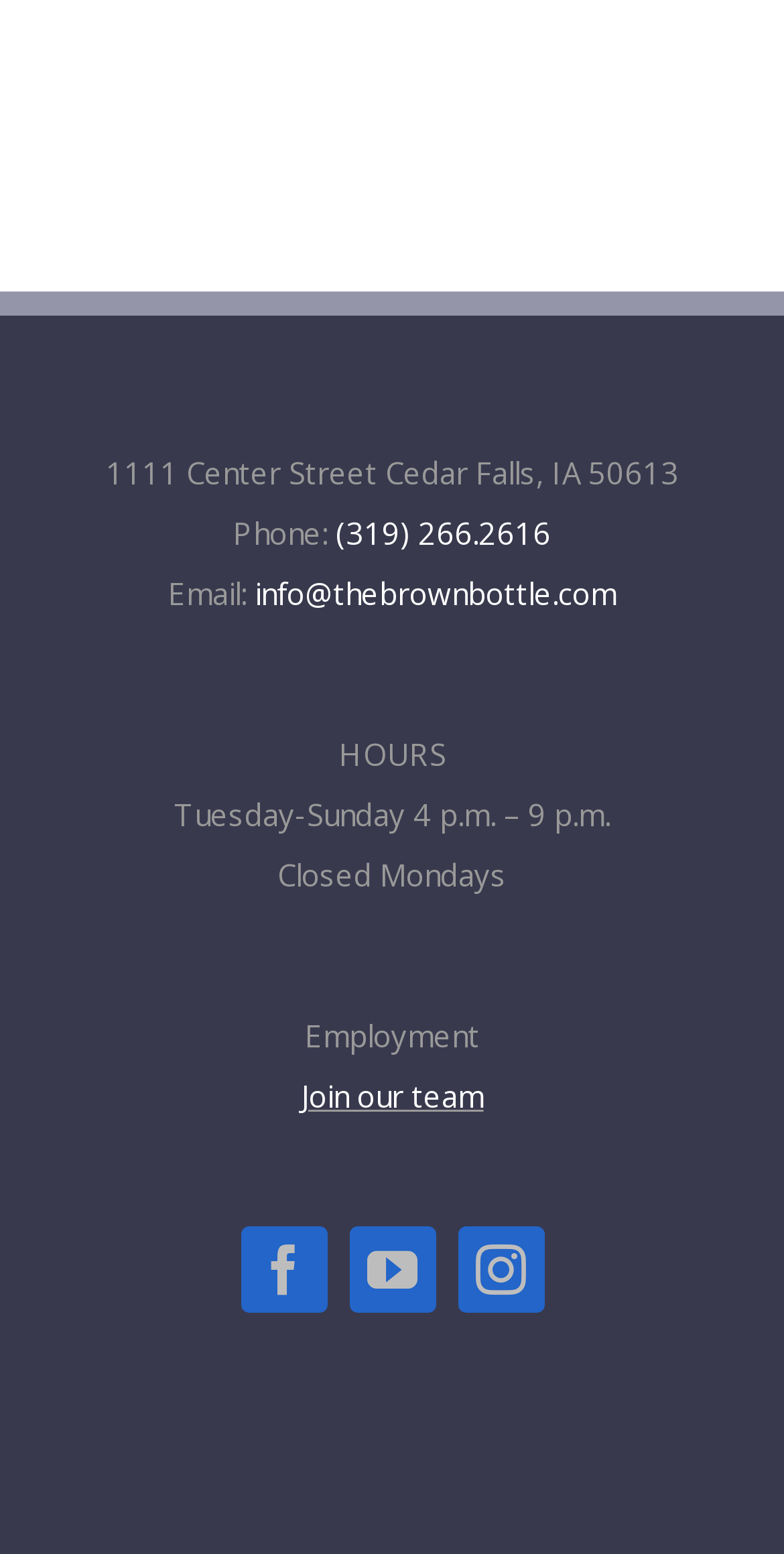What is the address of the business?
Based on the image, answer the question with as much detail as possible.

I found the address by looking at the static text element at the top of the page, which contains the street address, city, and state.